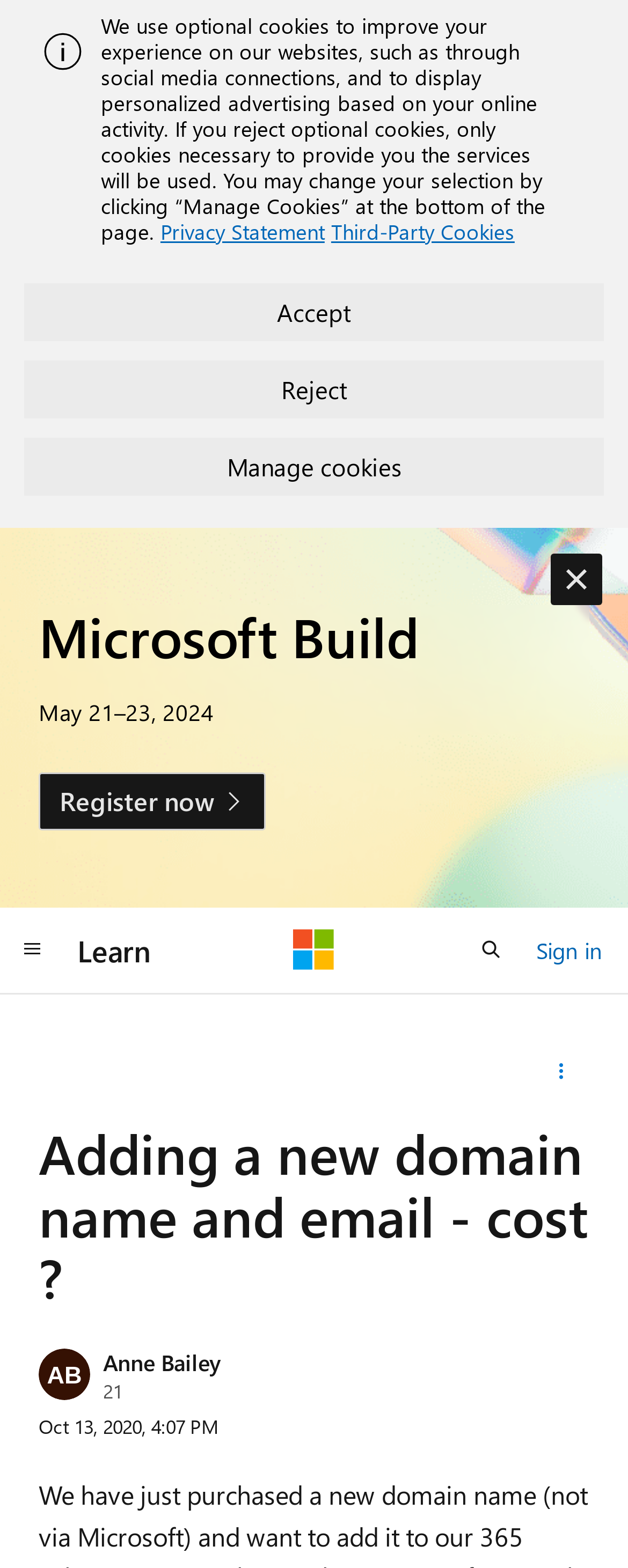Please mark the clickable region by giving the bounding box coordinates needed to complete this instruction: "Register for Microsoft Build".

[0.062, 0.492, 0.424, 0.529]